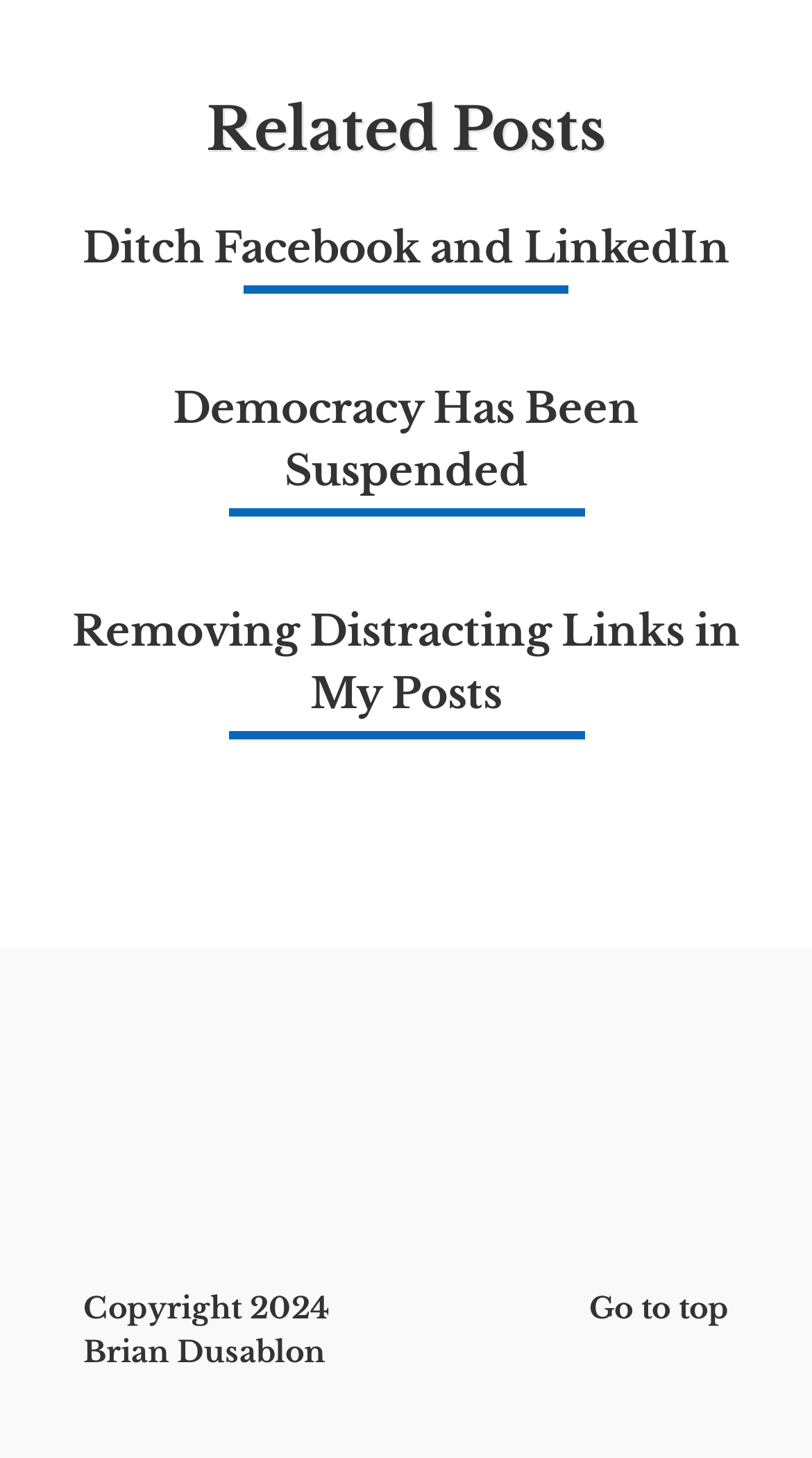What is the copyright year mentioned at the bottom of the page?
Based on the screenshot, provide your answer in one word or phrase.

2024